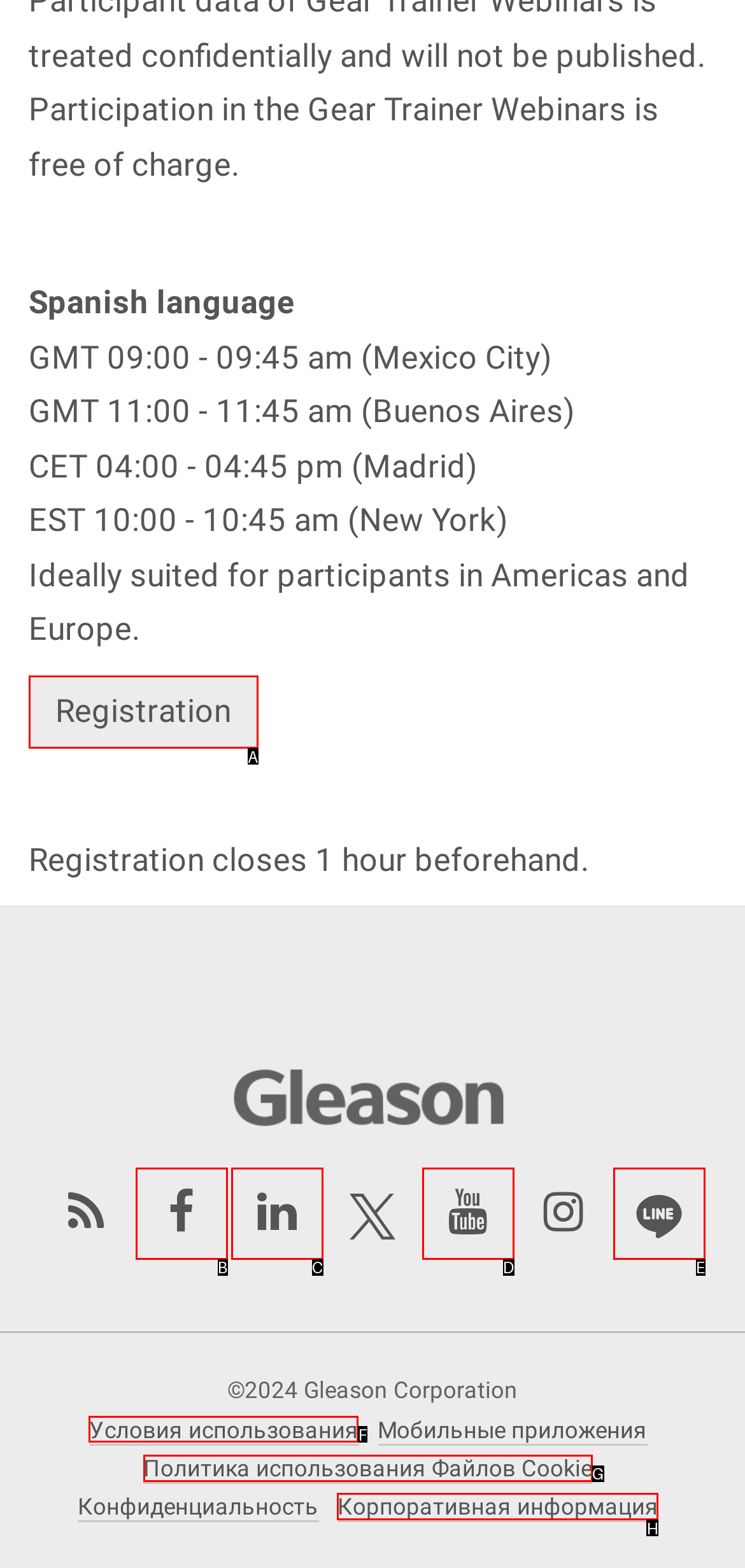Which UI element's letter should be clicked to achieve the task: Go to Условия использования
Provide the letter of the correct choice directly.

F